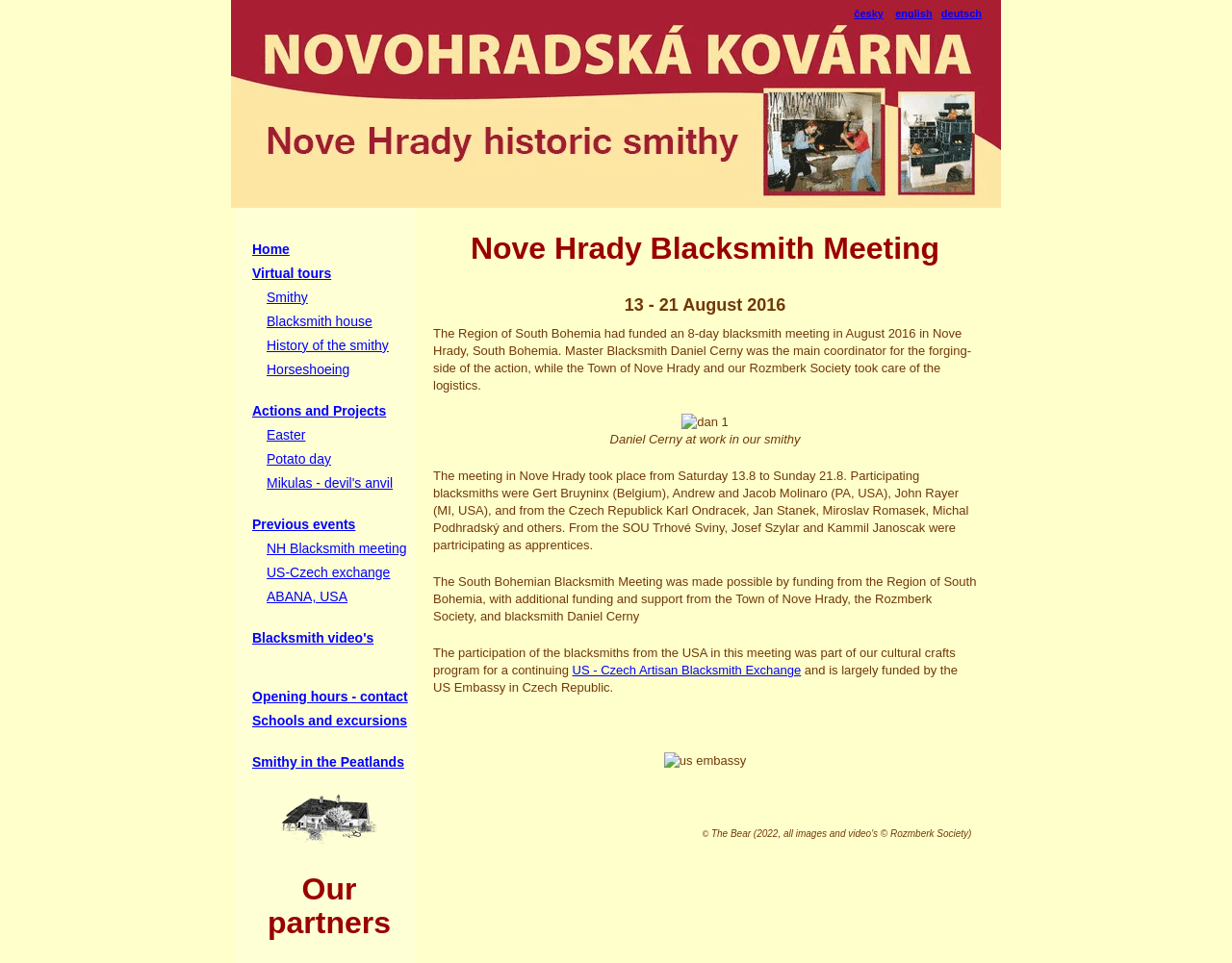Please identify the bounding box coordinates of the element's region that I should click in order to complete the following instruction: "Check the Opening hours and contact information". The bounding box coordinates consist of four float numbers between 0 and 1, i.e., [left, top, right, bottom].

[0.197, 0.714, 0.338, 0.739]